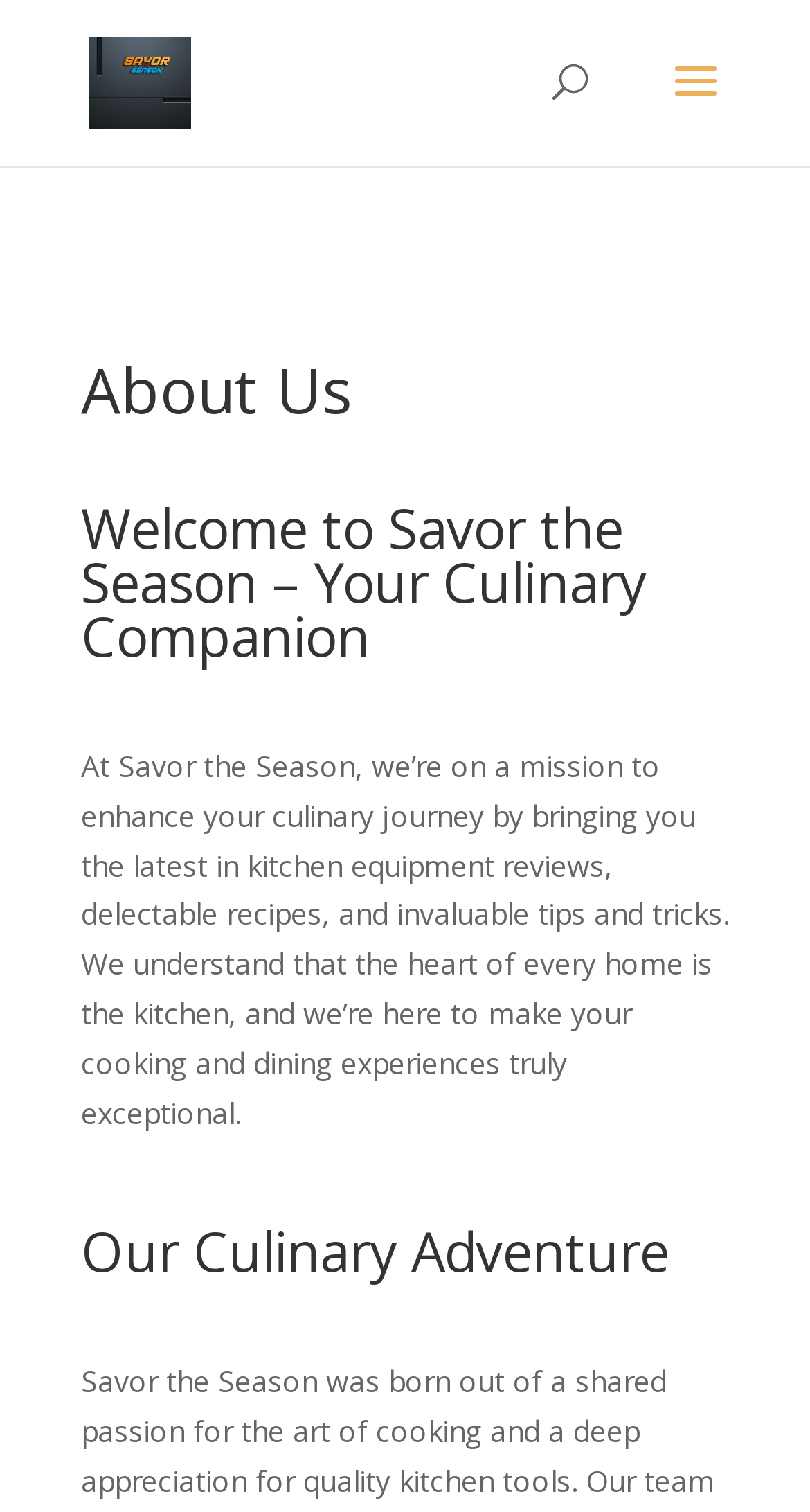Please provide a comprehensive answer to the question below using the information from the image: What is the tone of the website?

I inferred the tone of the website by reading the heading 'Welcome to Savor the Season – Your Culinary Companion', which suggests a friendly and inviting tone, making the user feel welcome and supported in their culinary journey.